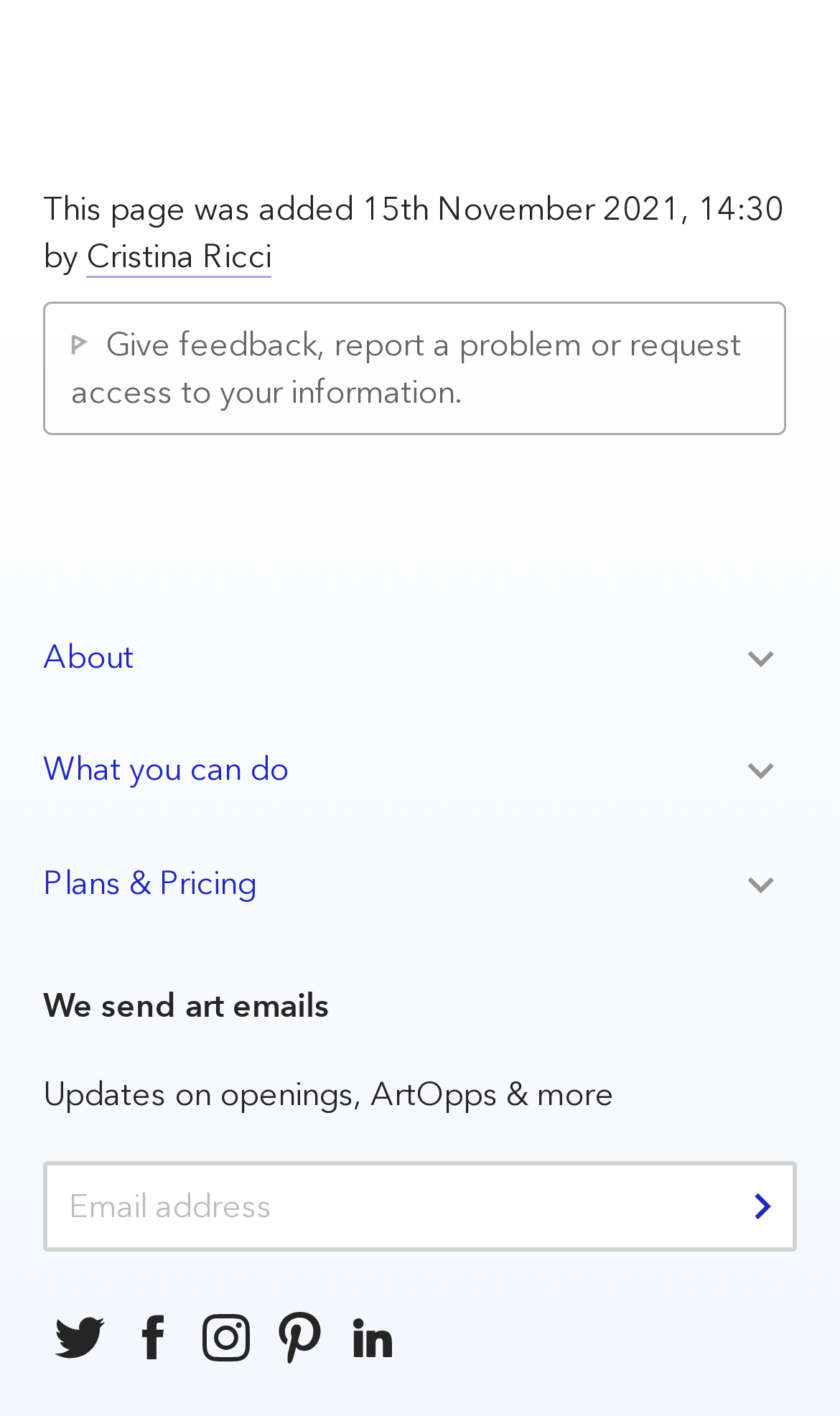Provide a brief response in the form of a single word or phrase:
What are the three main sections of this webpage?

About, What you can do, Plans & Pricing